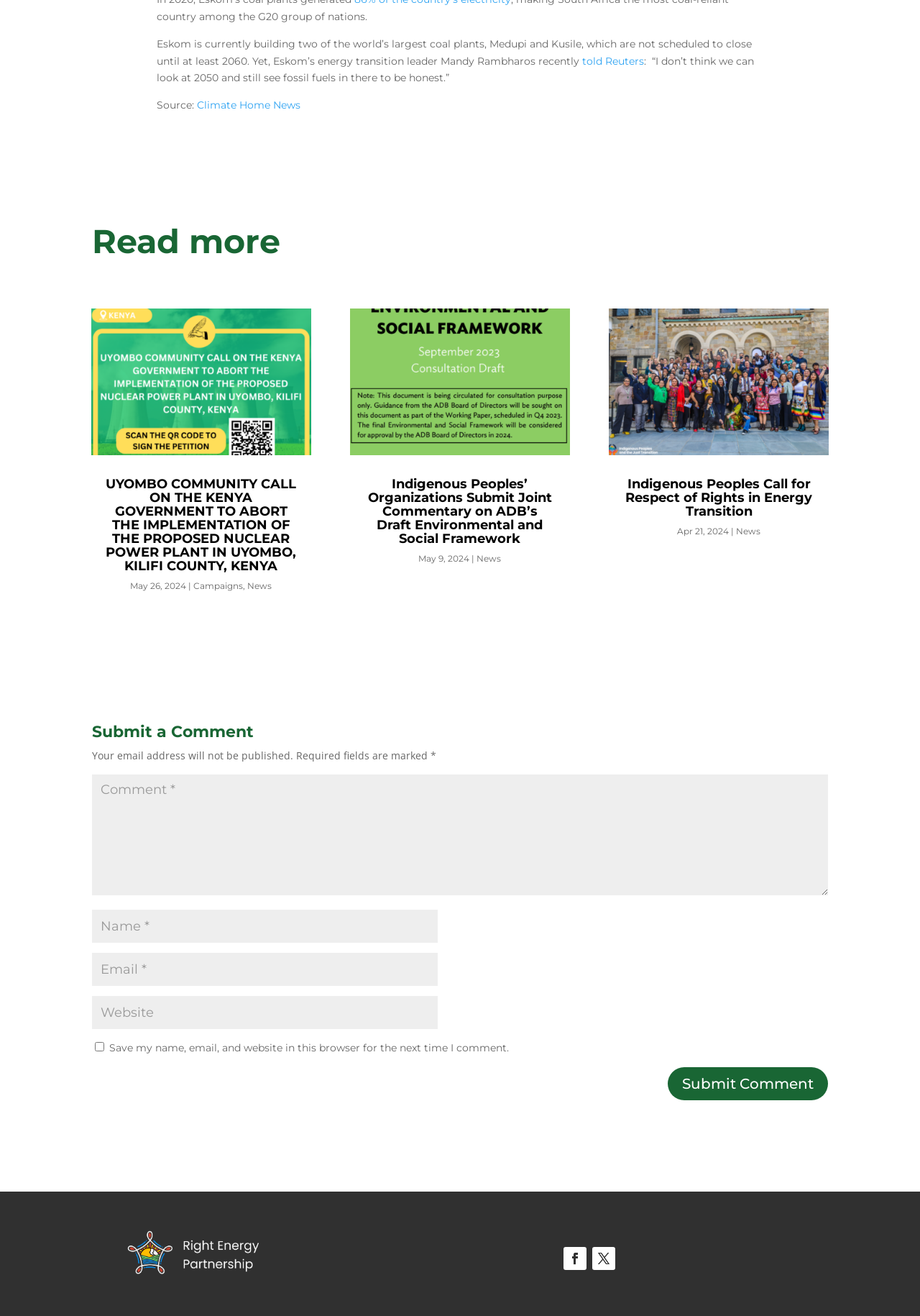What is the purpose of the 'Submit a Comment' section?
Based on the screenshot, respond with a single word or phrase.

To submit a comment